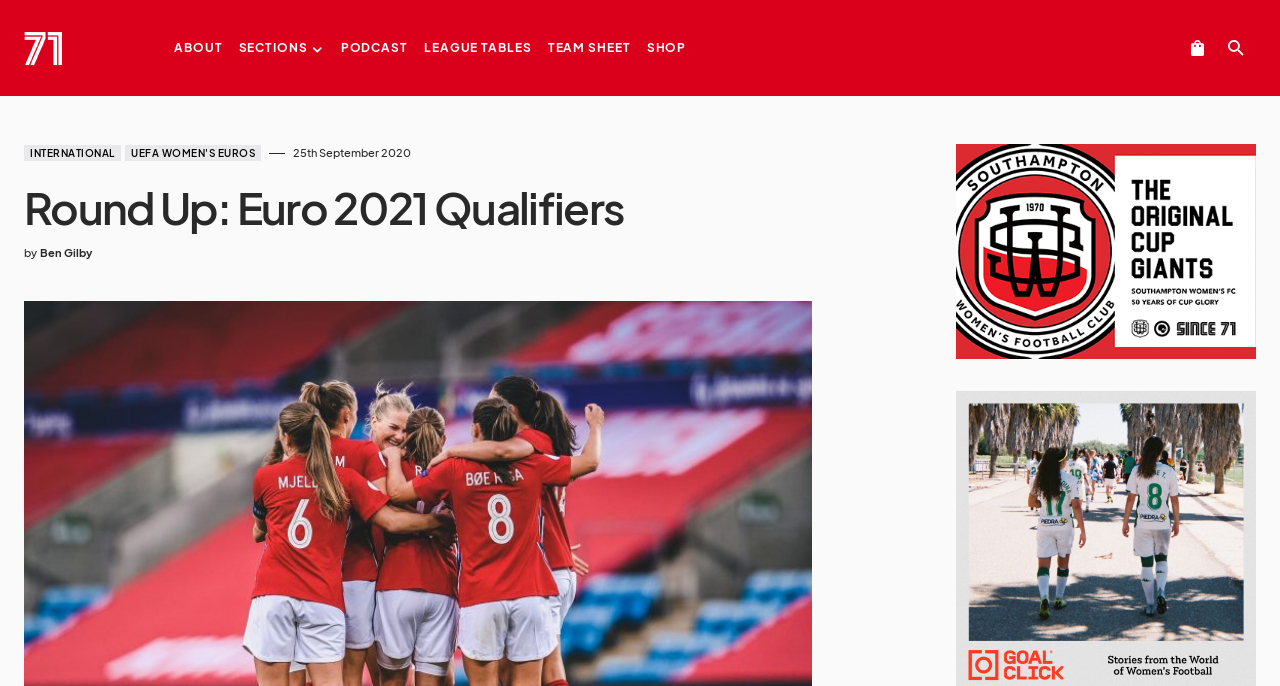Given the following UI element description: "Sections", find the bounding box coordinates in the webpage screenshot.

[0.186, 0.0, 0.254, 0.14]